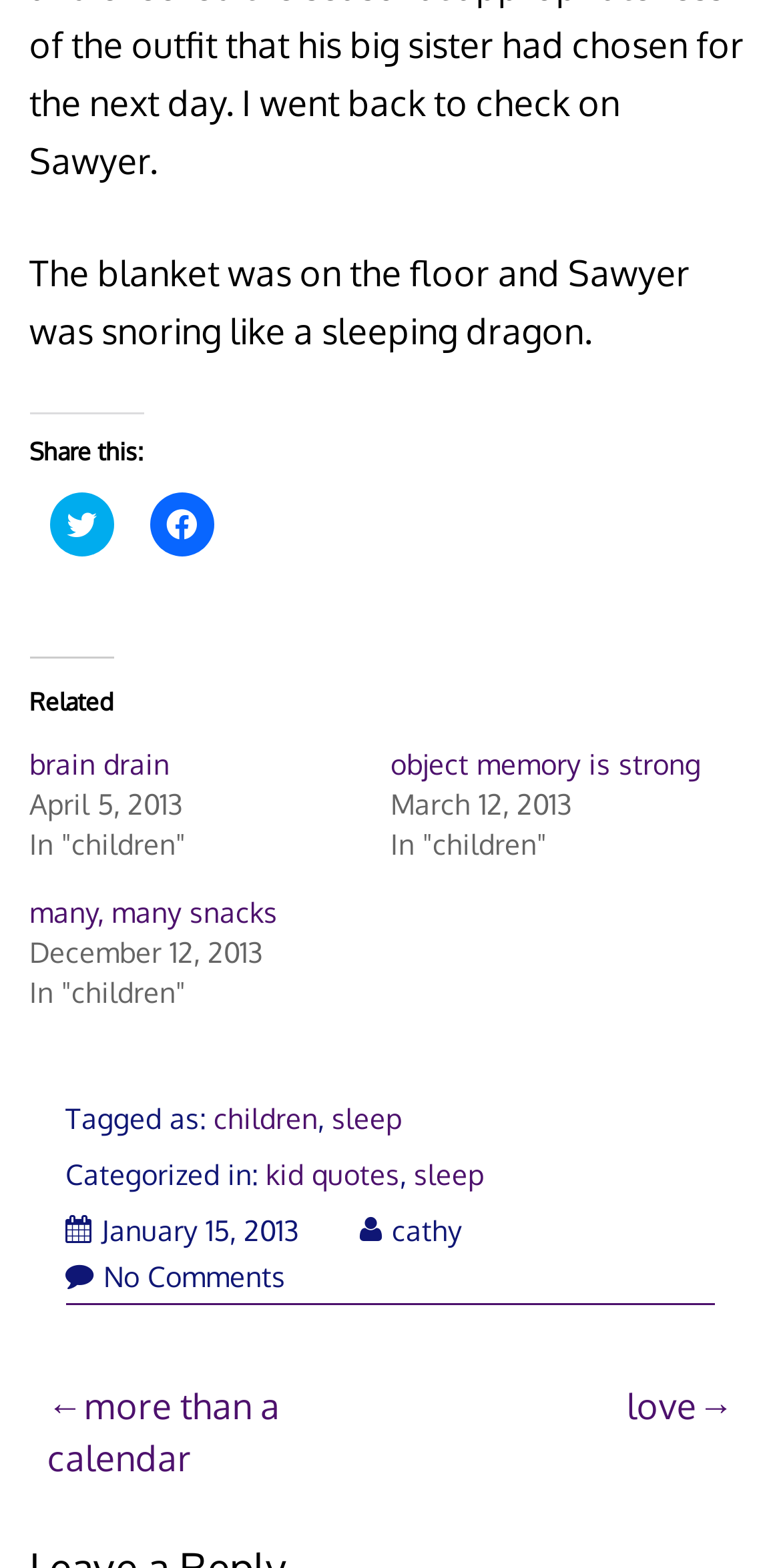Provide a brief response to the question using a single word or phrase: 
How many related links are available?

three